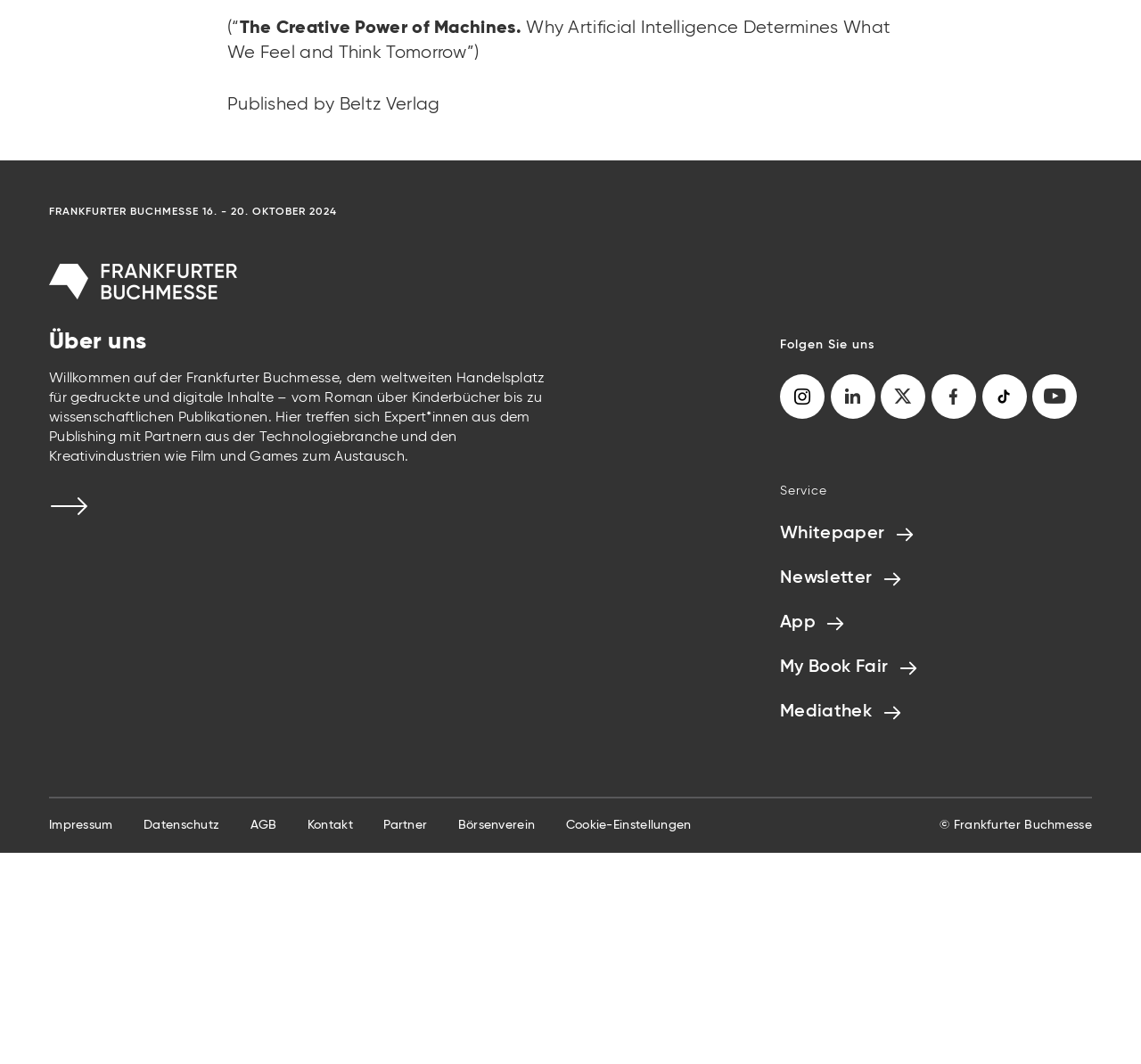What is the date of the book fair?
Please give a detailed answer to the question using the information shown in the image.

I found the answer by looking at the StaticText element with the text '16. - 20. OKTOBER 2024' at coordinates [0.177, 0.194, 0.295, 0.204]. This text is likely to be the date of the book fair.